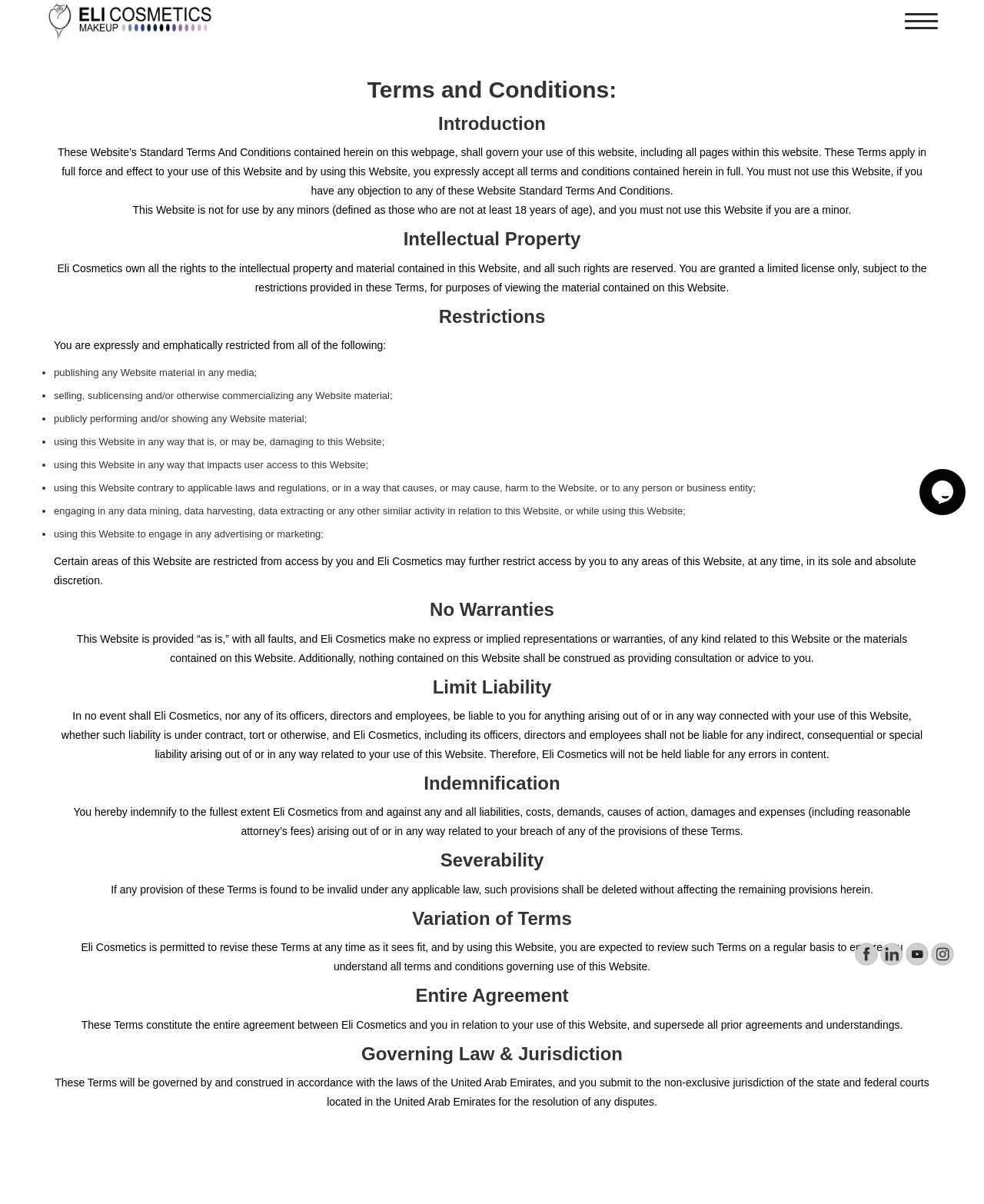Please provide the bounding box coordinate of the region that matches the element description: alt="Eli Cosmetics". Coordinates should be in the format (top-left x, top-left y, bottom-right x, bottom-right y) and all values should be between 0 and 1.

[0.047, 0.001, 0.215, 0.034]